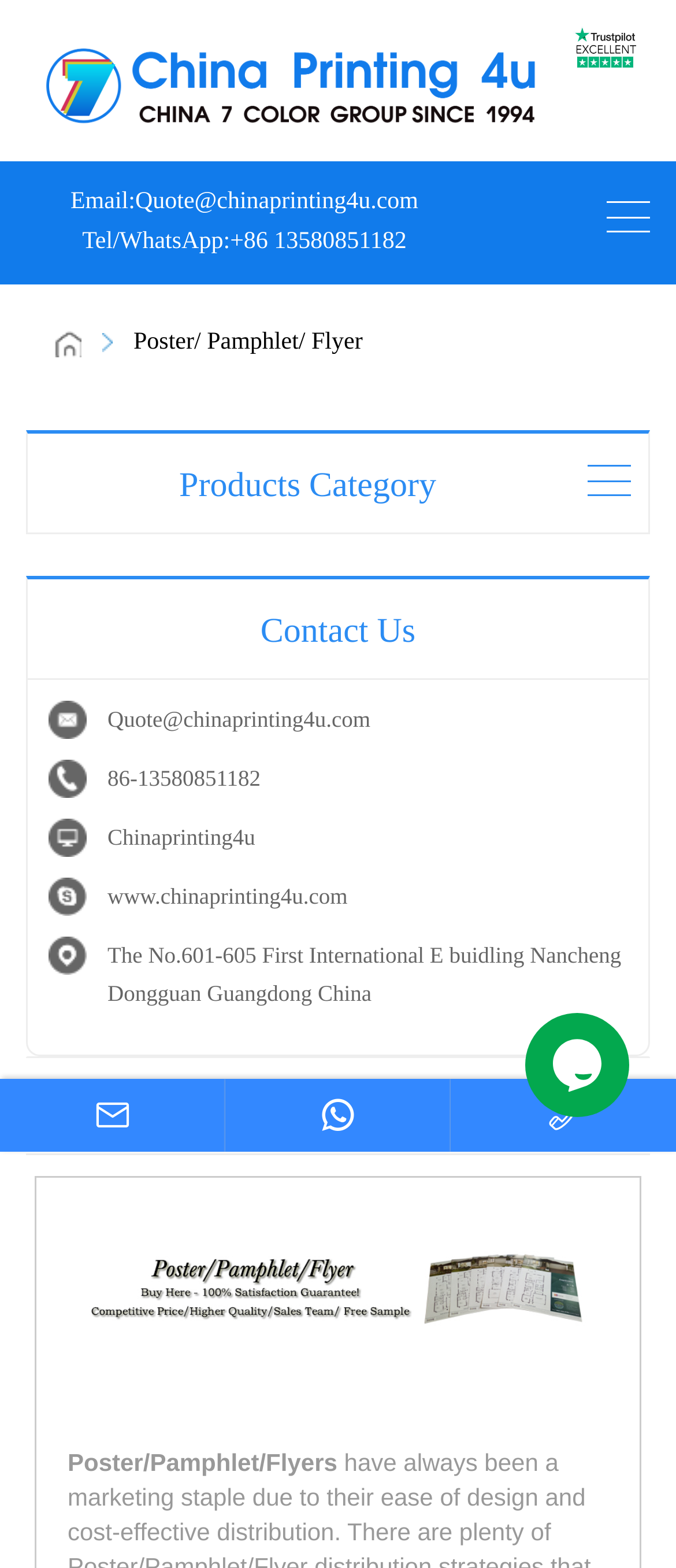Locate the bounding box coordinates of the segment that needs to be clicked to meet this instruction: "View the contact us page".

[0.385, 0.391, 0.615, 0.415]